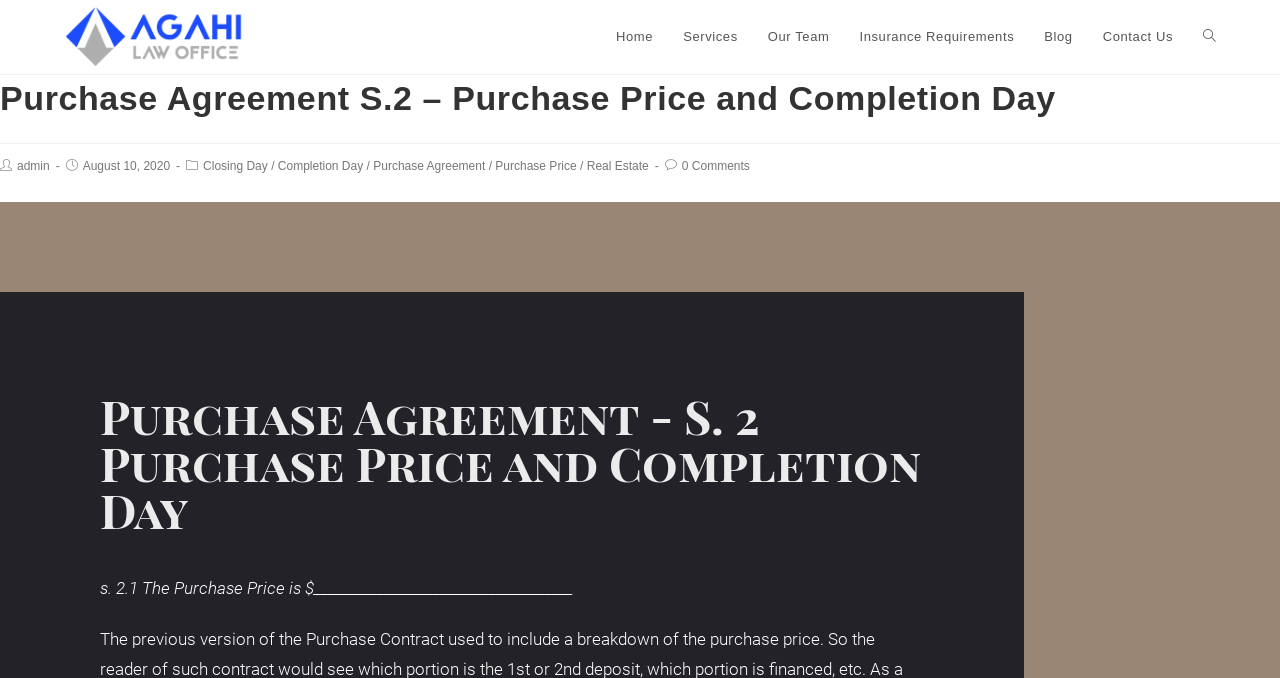Using the webpage screenshot and the element description Manufacturing Data, determine the bounding box coordinates. Specify the coordinates in the format (top-left x, top-left y, bottom-right x, bottom-right y) with values ranging from 0 to 1.

None